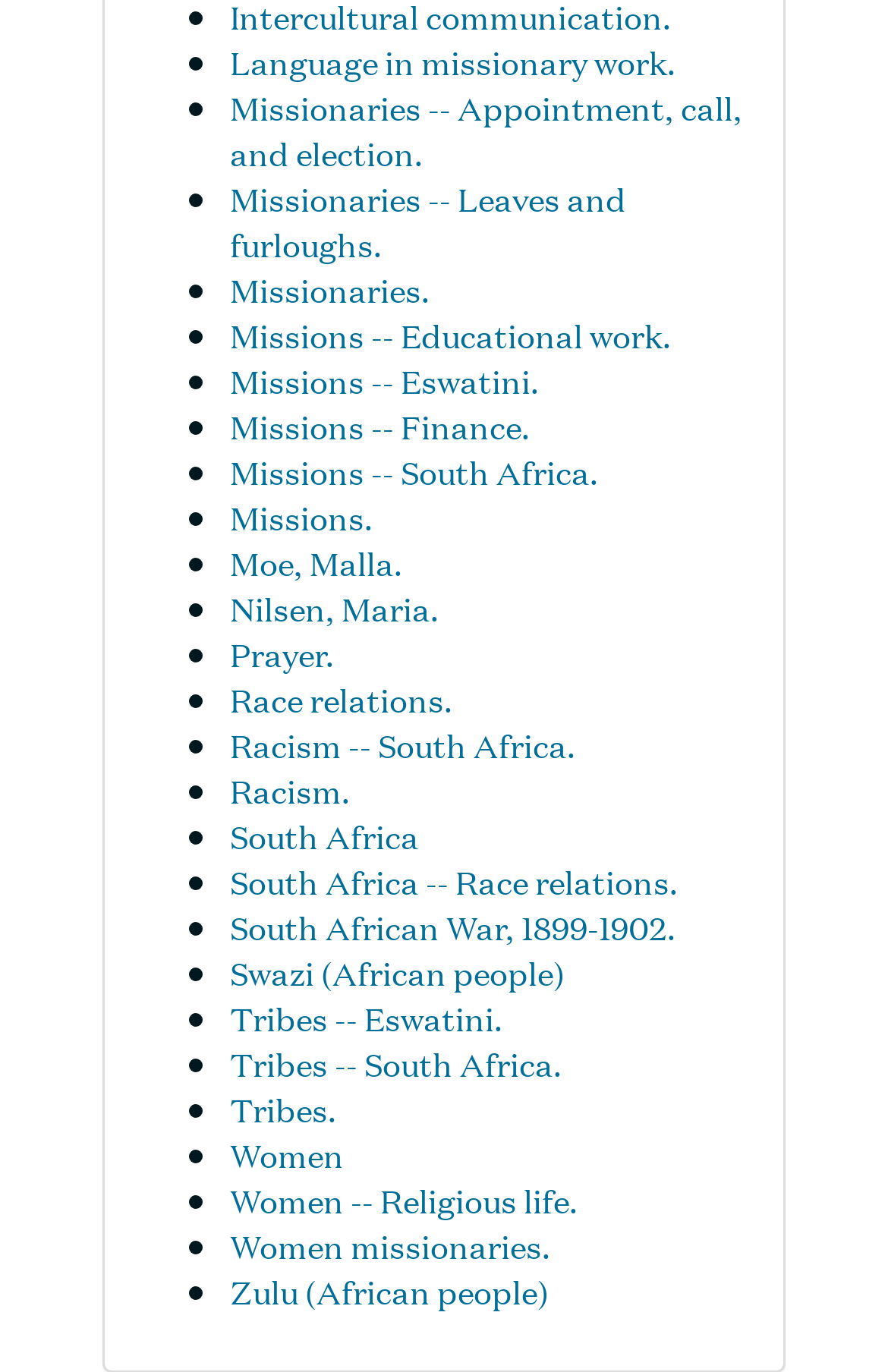Please identify the bounding box coordinates of the region to click in order to complete the given instruction: "Learn about 'Prayer.'". The coordinates should be four float numbers between 0 and 1, i.e., [left, top, right, bottom].

[0.259, 0.457, 0.377, 0.492]